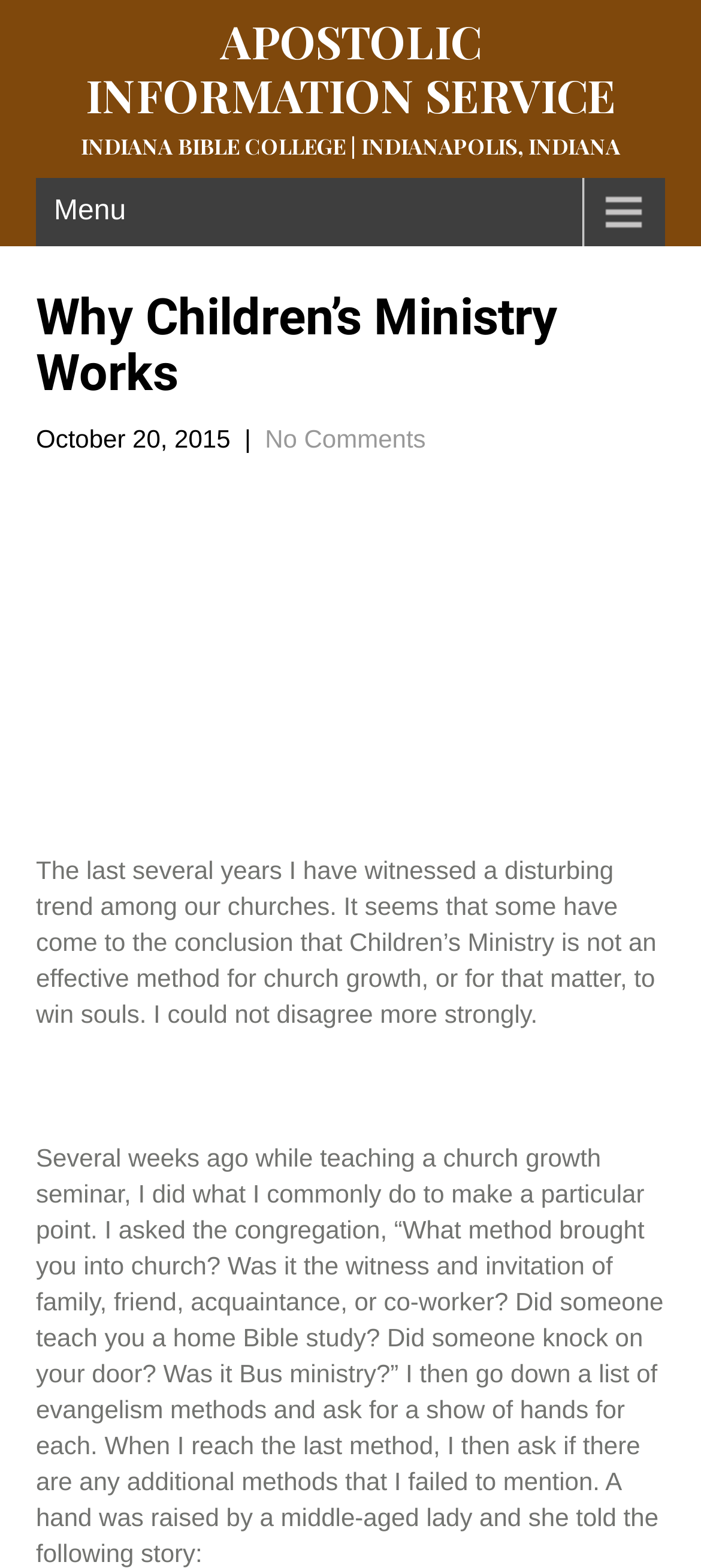Calculate the bounding box coordinates for the UI element based on the following description: "Menu". Ensure the coordinates are four float numbers between 0 and 1, i.e., [left, top, right, bottom].

[0.051, 0.113, 0.949, 0.157]